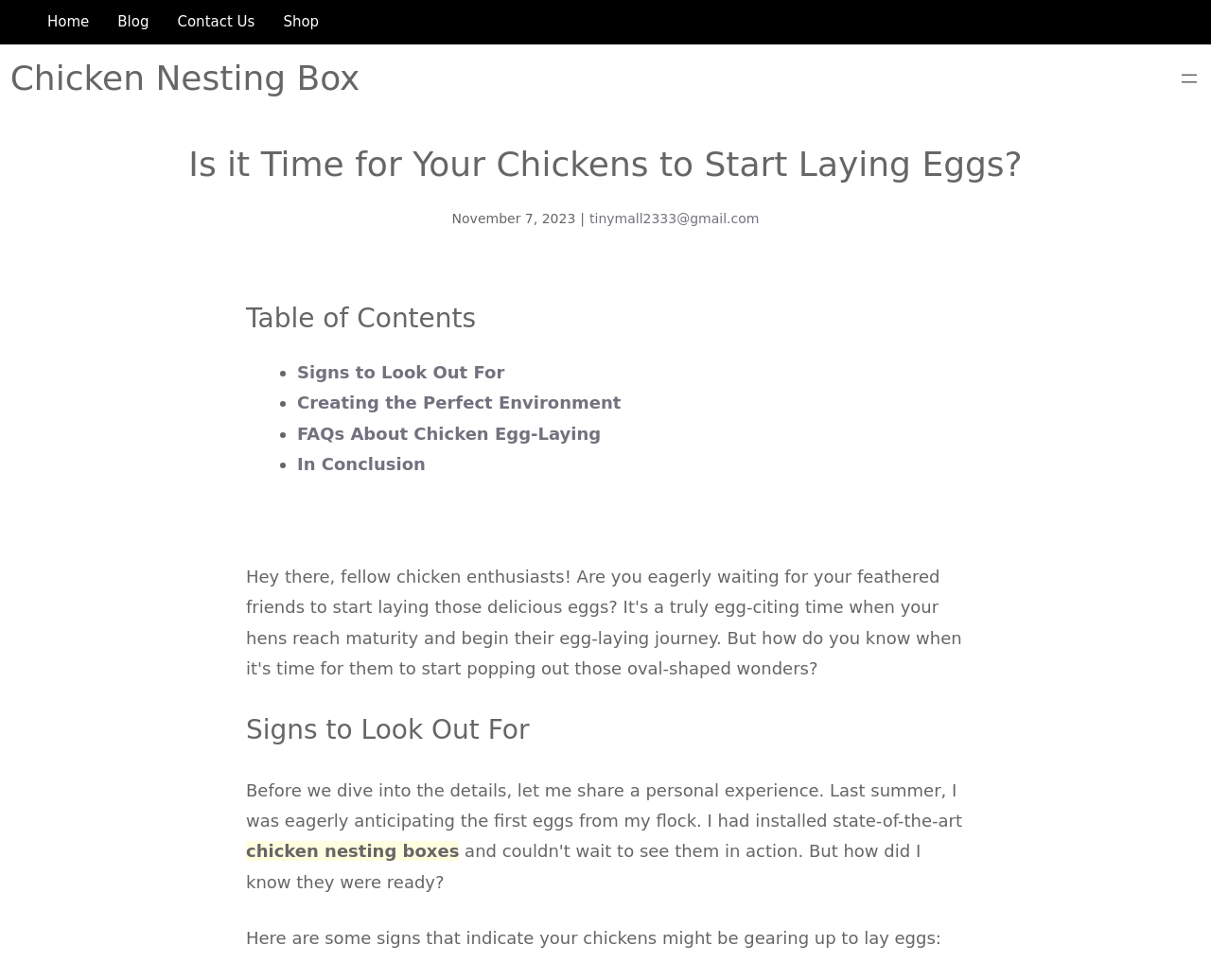Determine the bounding box coordinates for the area that should be clicked to carry out the following instruction: "Visit the 'Shop' page".

[0.234, 0.014, 0.263, 0.031]